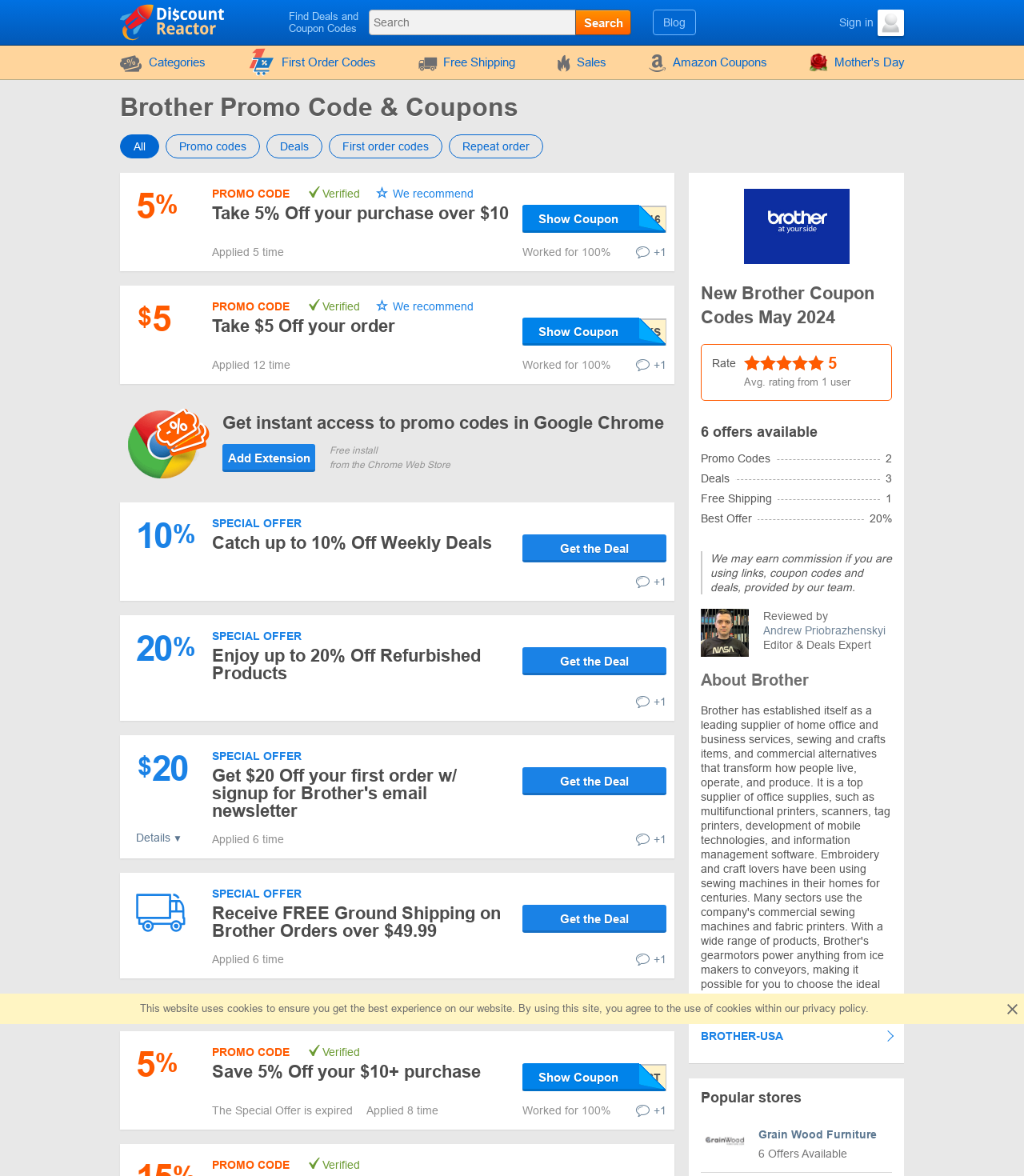Pinpoint the bounding box coordinates of the clickable area necessary to execute the following instruction: "Search for e-liquids". The coordinates should be given as four float numbers between 0 and 1, namely [left, top, right, bottom].

None